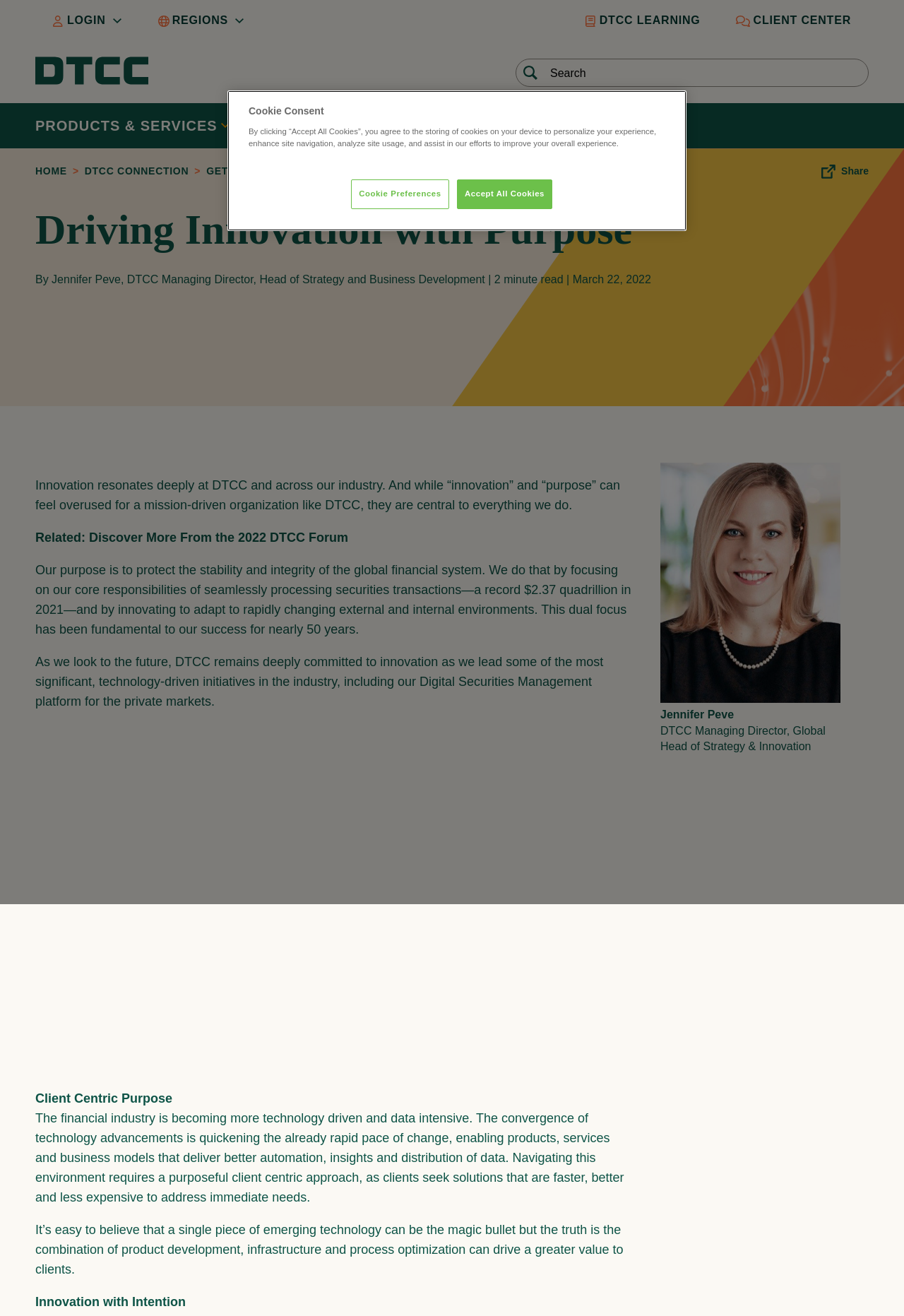Determine the main heading text of the webpage.

Driving Innovation with Purpose